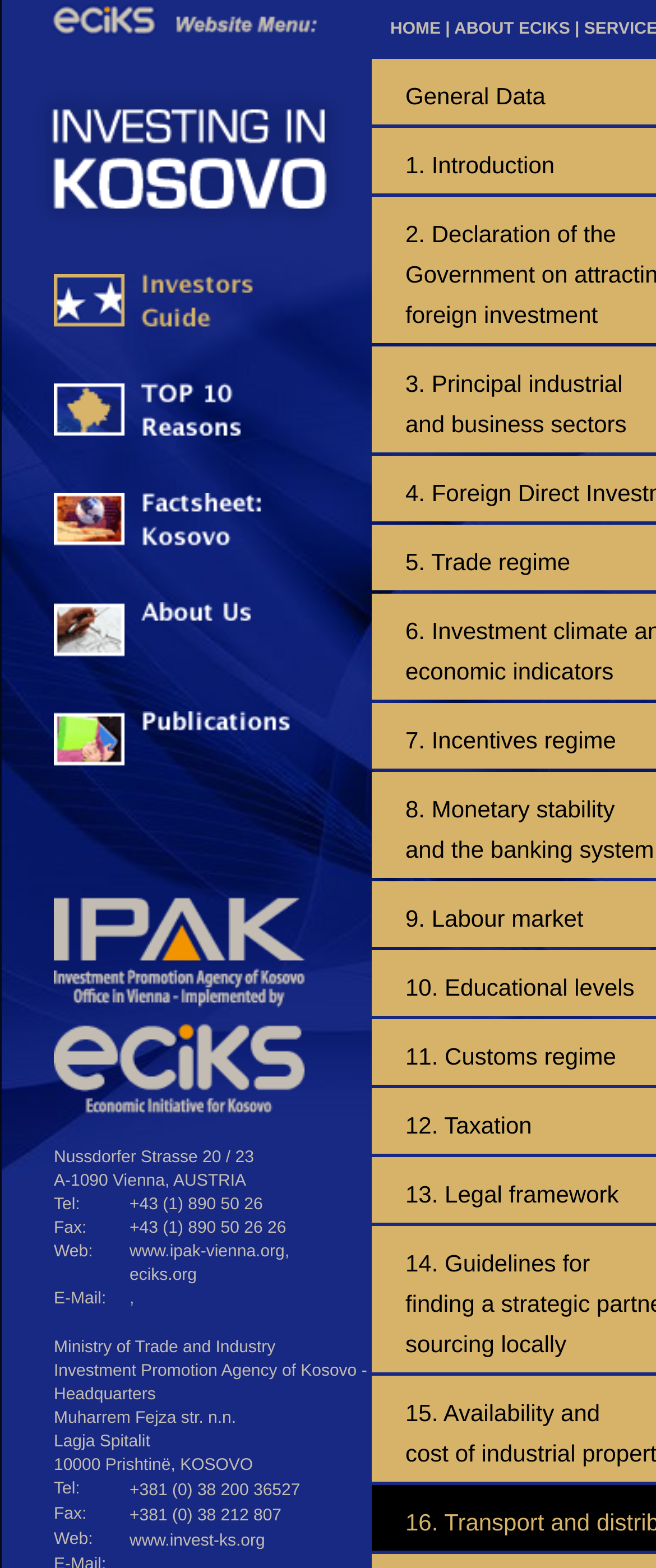Identify the bounding box coordinates of the area that should be clicked in order to complete the given instruction: "Open Investors Guide". The bounding box coordinates should be four float numbers between 0 and 1, i.e., [left, top, right, bottom].

[0.003, 0.23, 0.505, 0.242]